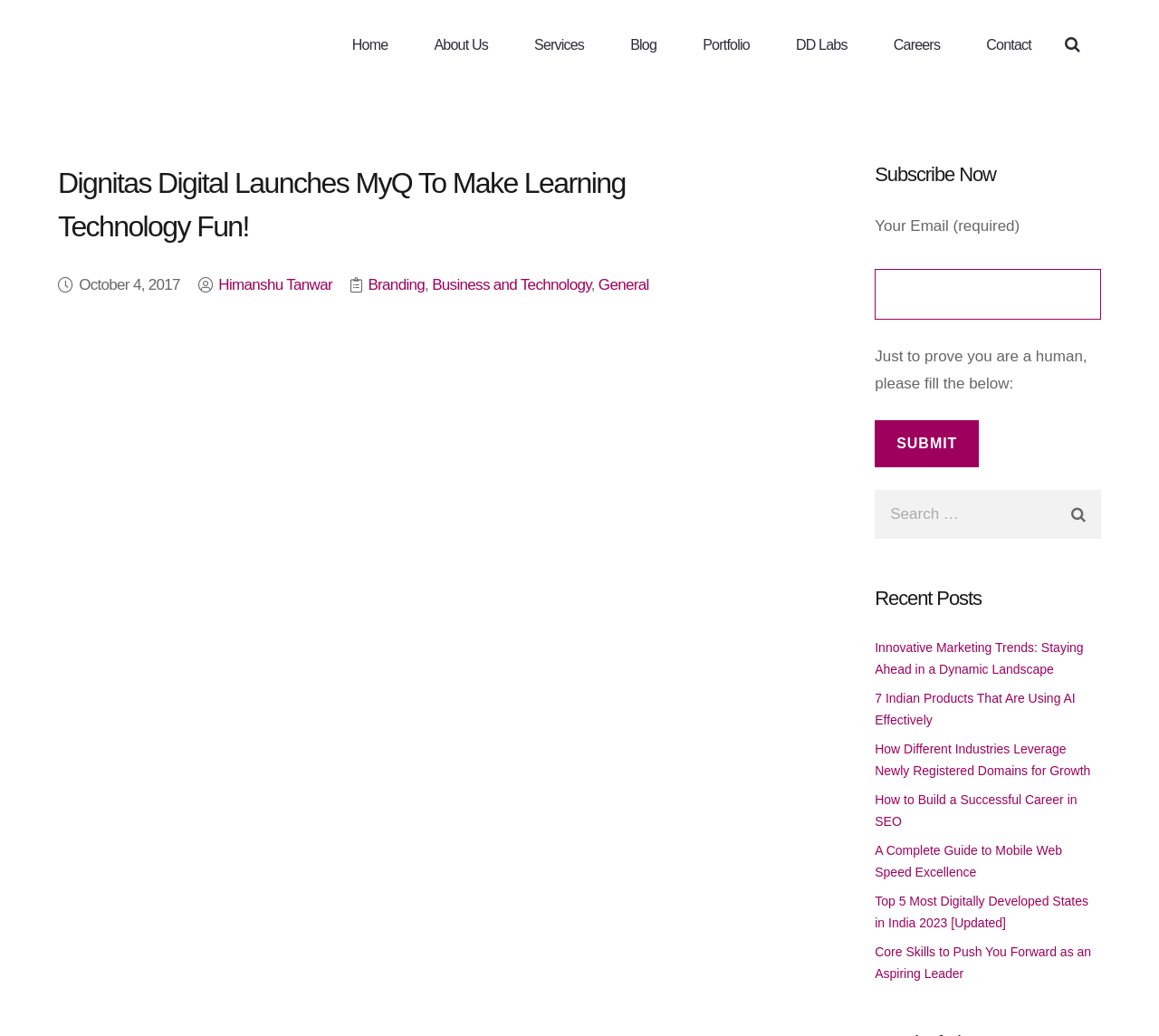What is the name of the company that launched MyQ?
Answer the question with just one word or phrase using the image.

Dignitas Digital